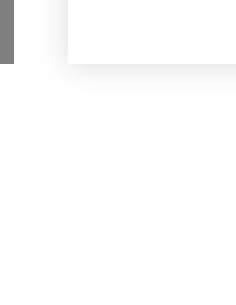What is the focus of the shipping?
Please describe in detail the information shown in the image to answer the question.

The caption highlights the focus on fast shipping, guaranteeing delivery in less than 48 hours, which emphasizes customer satisfaction and convenience.